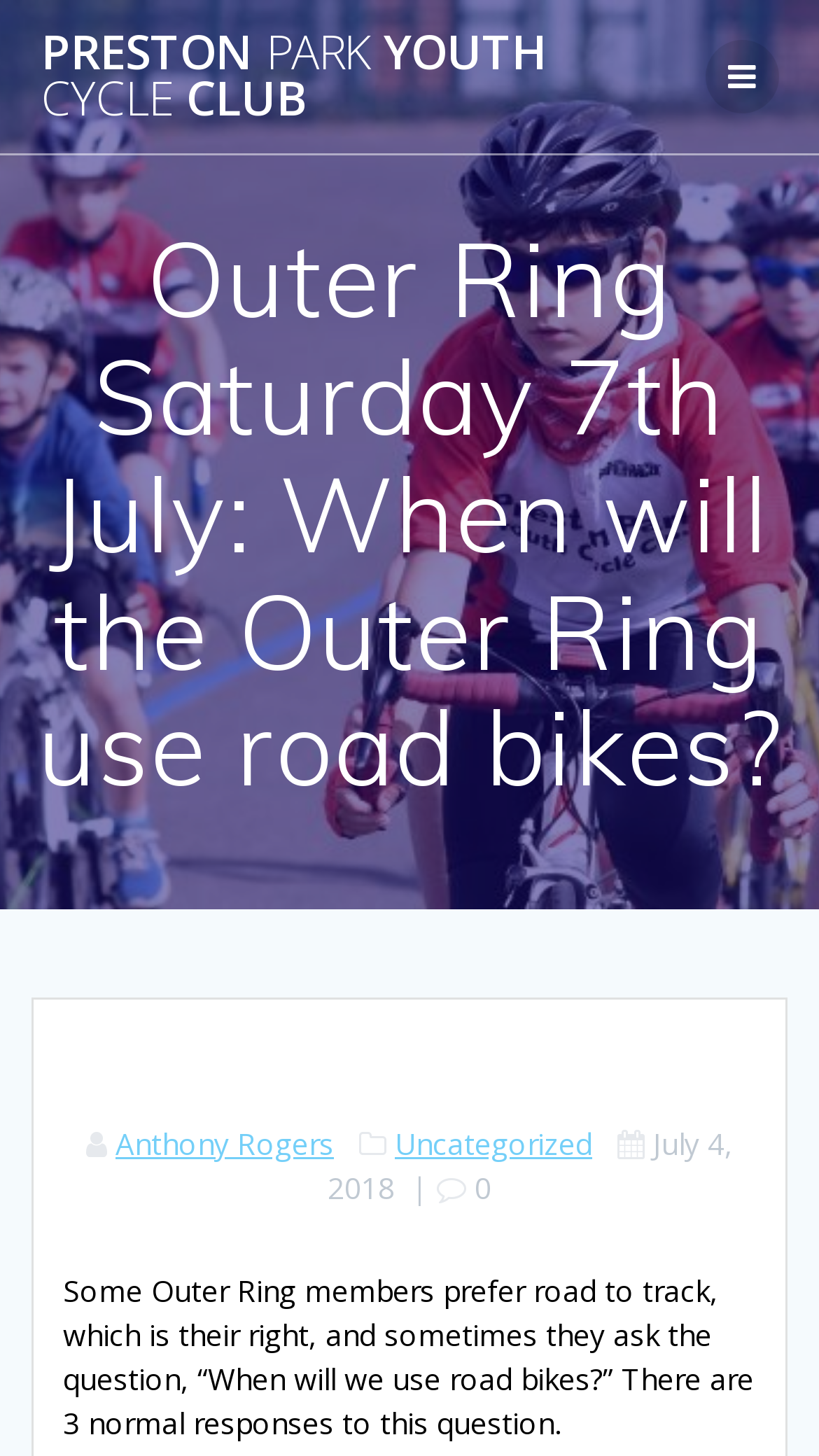Who wrote the article?
Please look at the screenshot and answer in one word or a short phrase.

Anthony Rogers